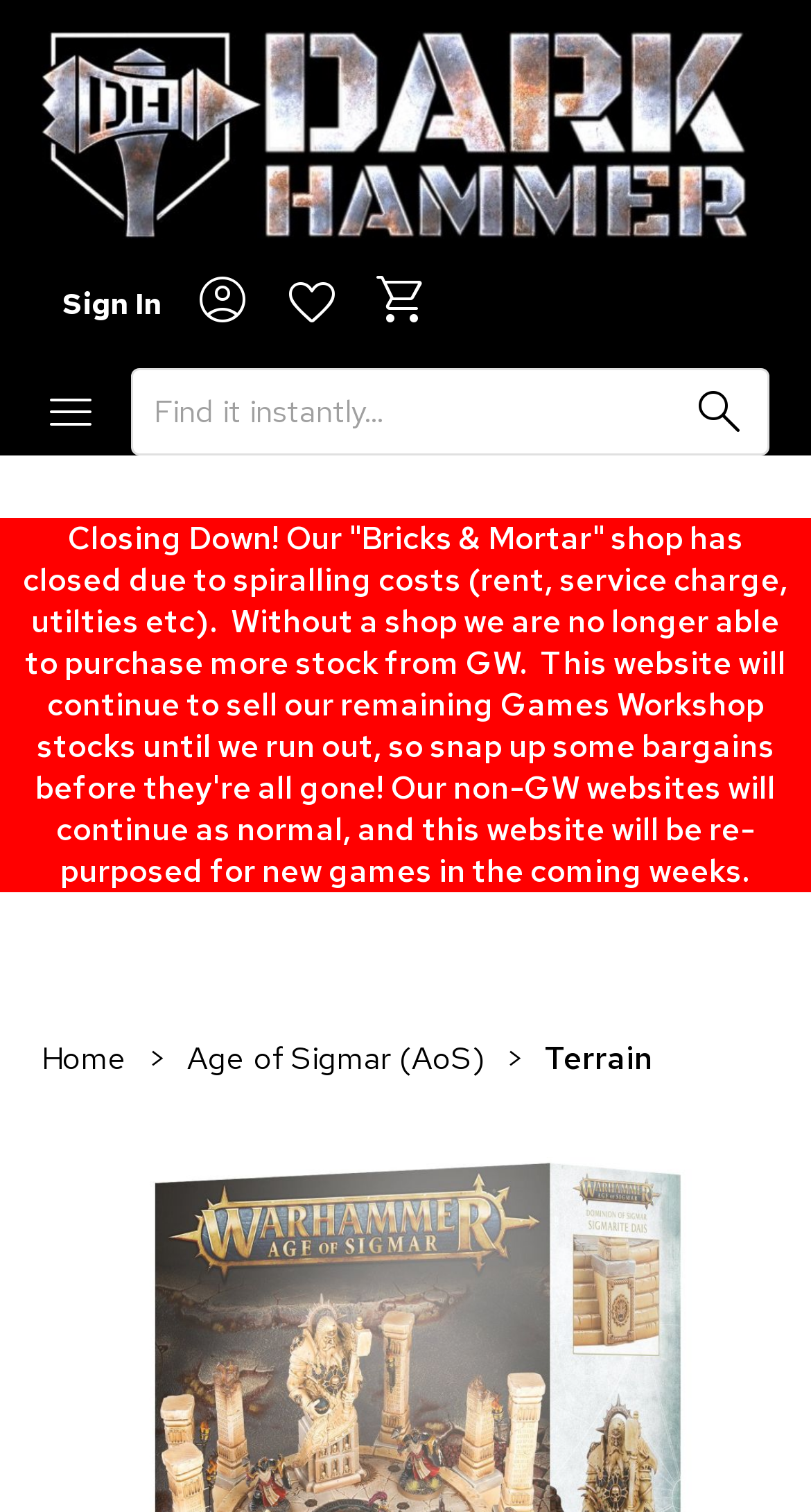Provide the bounding box coordinates for the area that should be clicked to complete the instruction: "check outputs".

None